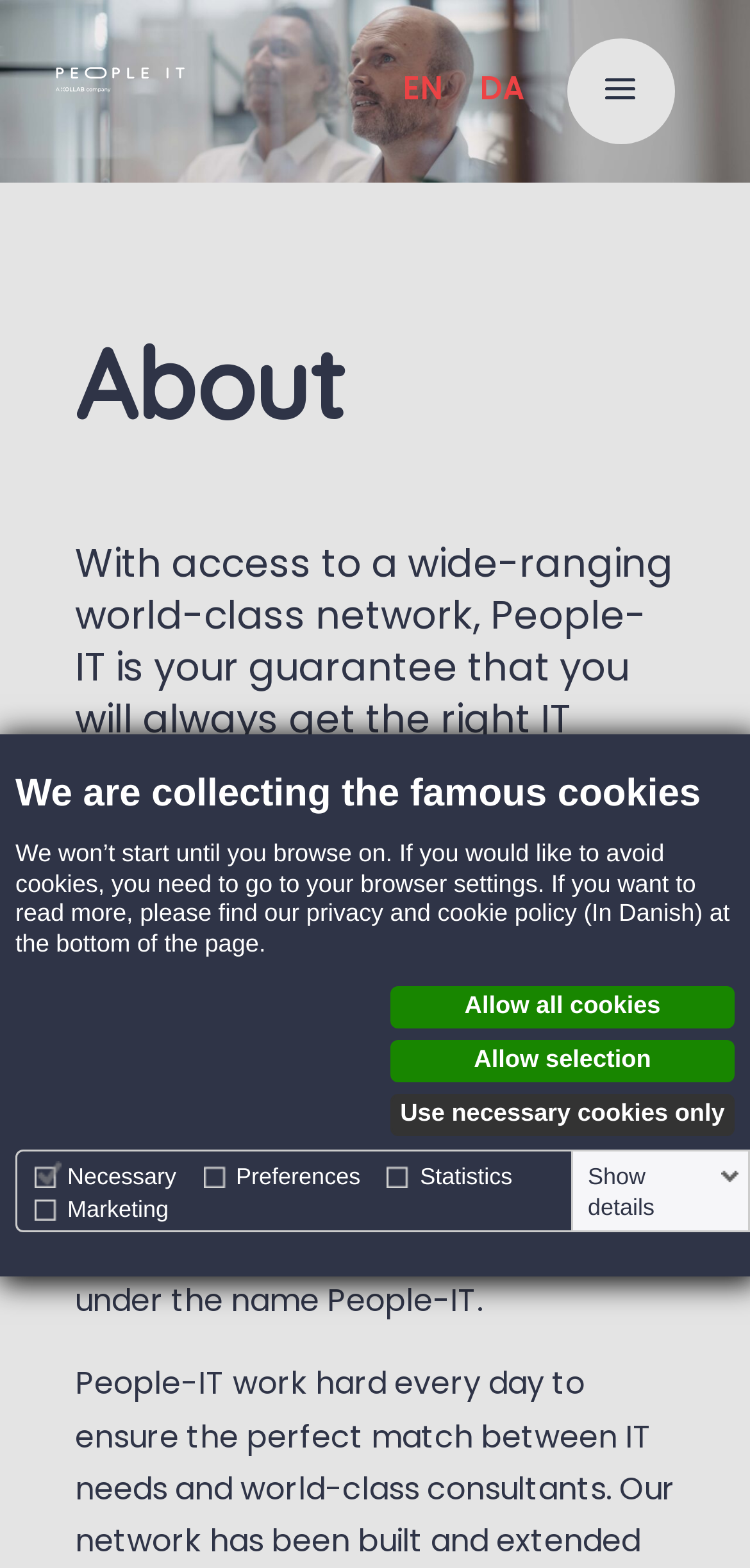Identify the bounding box coordinates of the clickable region necessary to fulfill the following instruction: "Click the 'About' heading". The bounding box coordinates should be four float numbers between 0 and 1, i.e., [left, top, right, bottom].

[0.1, 0.214, 0.9, 0.306]